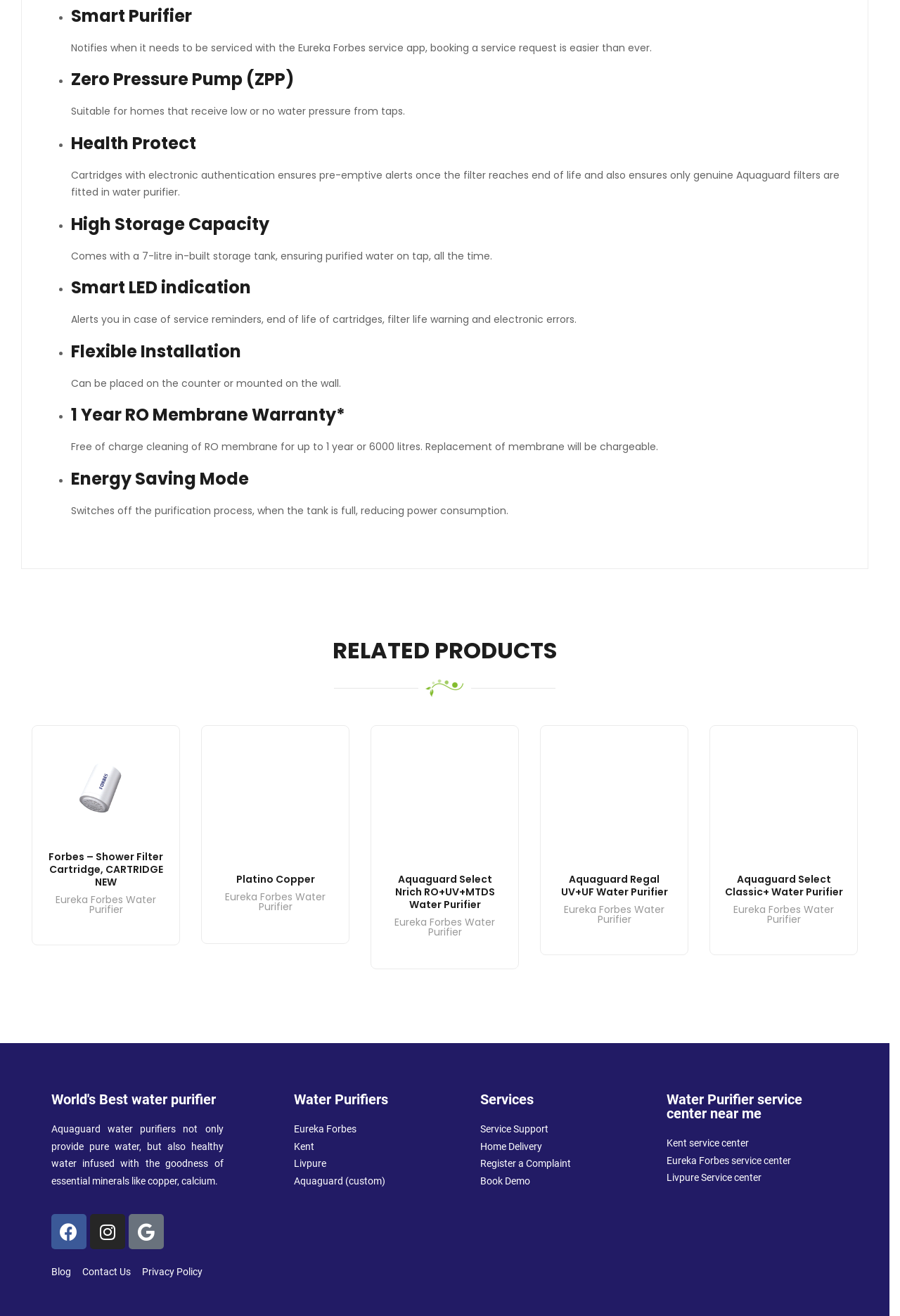From the given element description: "Cooking Tips", find the bounding box for the UI element. Provide the coordinates as four float numbers between 0 and 1, in the order [left, top, right, bottom].

None